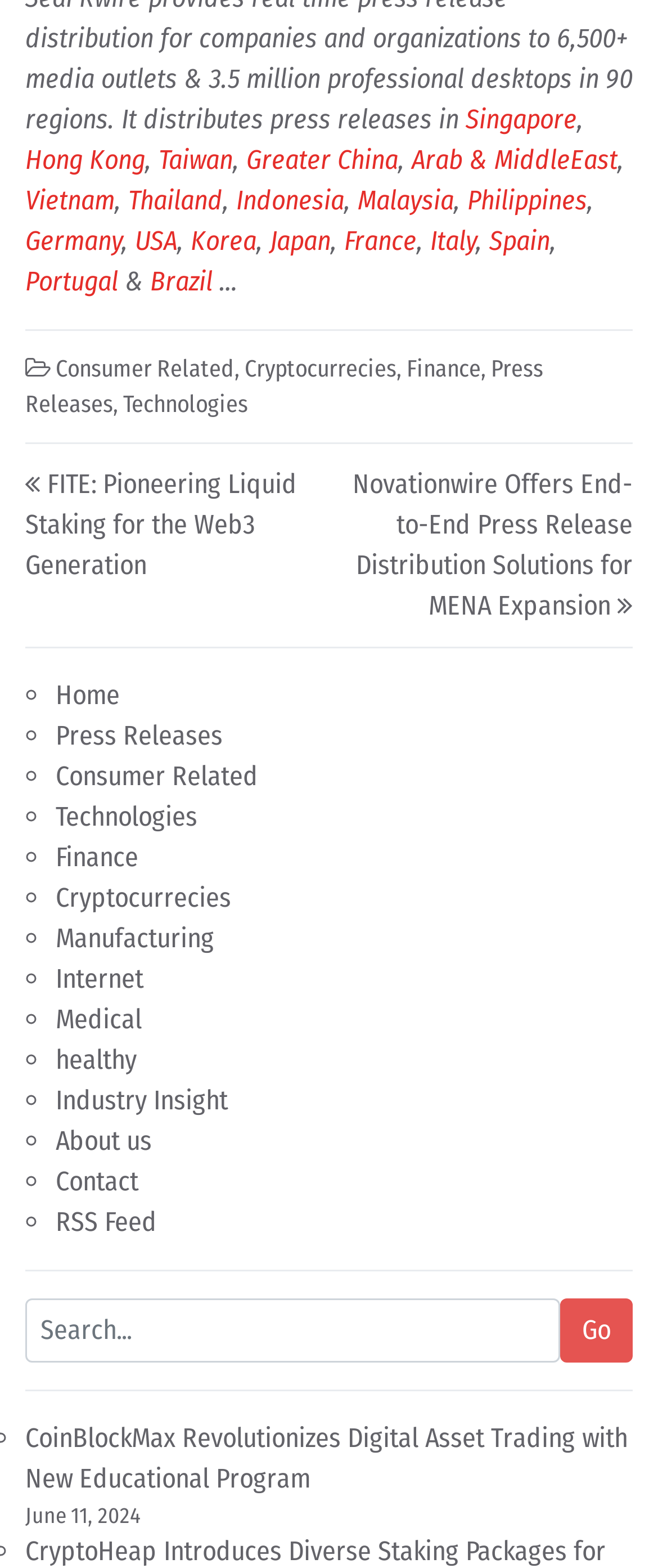For the element described, predict the bounding box coordinates as (top-left x, top-left y, bottom-right x, bottom-right y). All values should be between 0 and 1. Element description: parent_node: Go name="s" placeholder="Search..."

[0.038, 0.828, 0.851, 0.869]